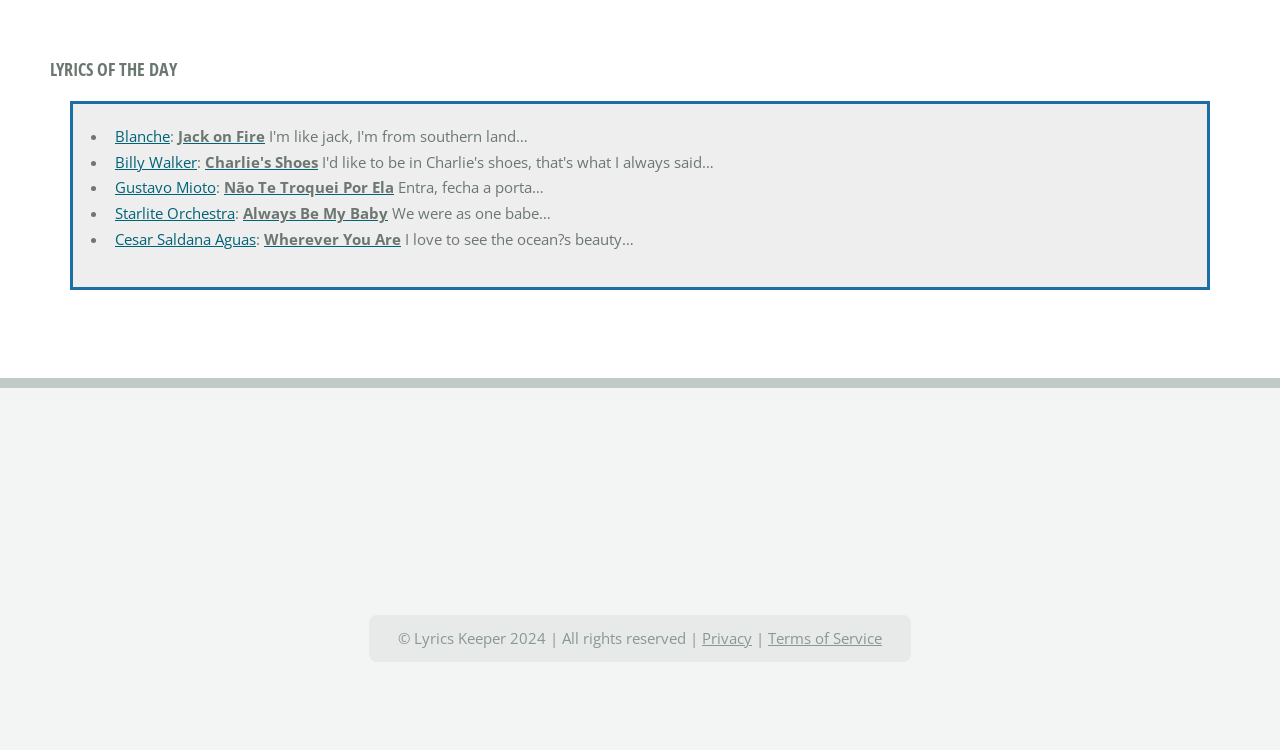Determine the bounding box coordinates of the clickable area required to perform the following instruction: "View lyrics of Blanche". The coordinates should be represented as four float numbers between 0 and 1: [left, top, right, bottom].

[0.09, 0.168, 0.133, 0.195]